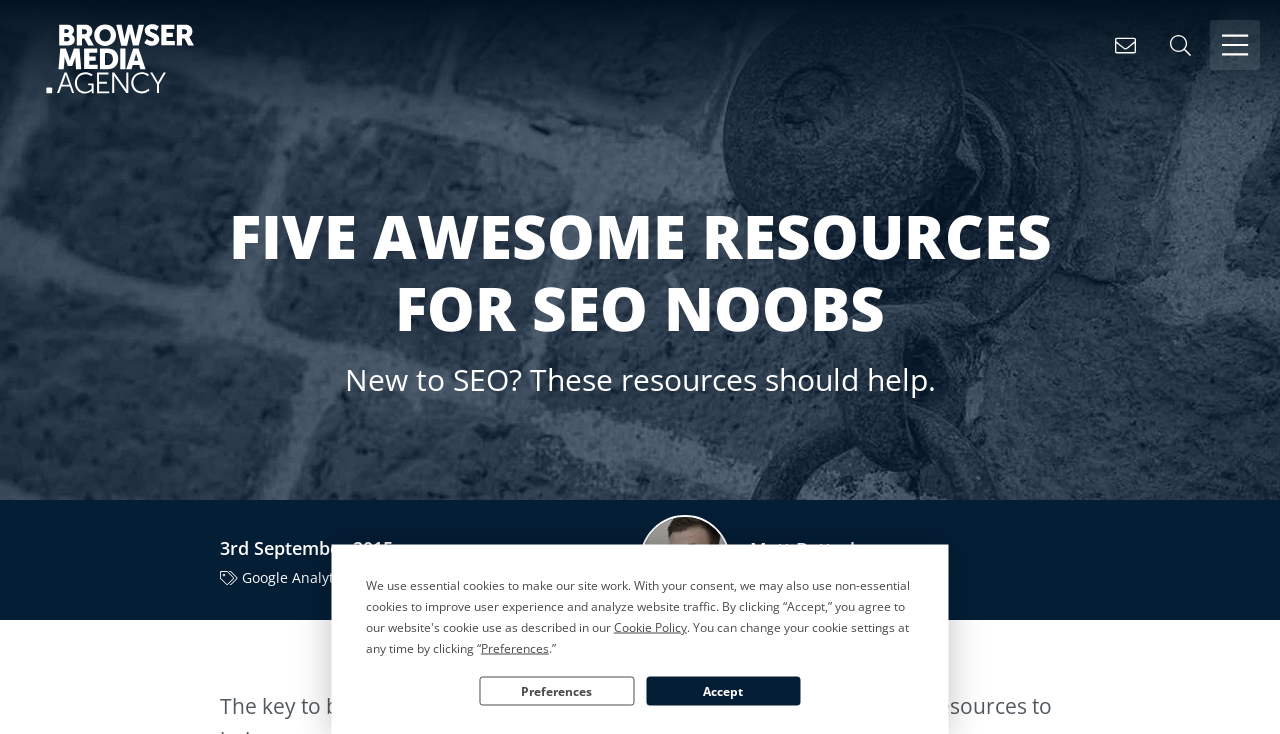What is the author's job title?
Please respond to the question thoroughly and include all relevant details.

I found the author's name 'Matt Batterham' and his job title 'Account Director' next to his name, which indicates his profession.